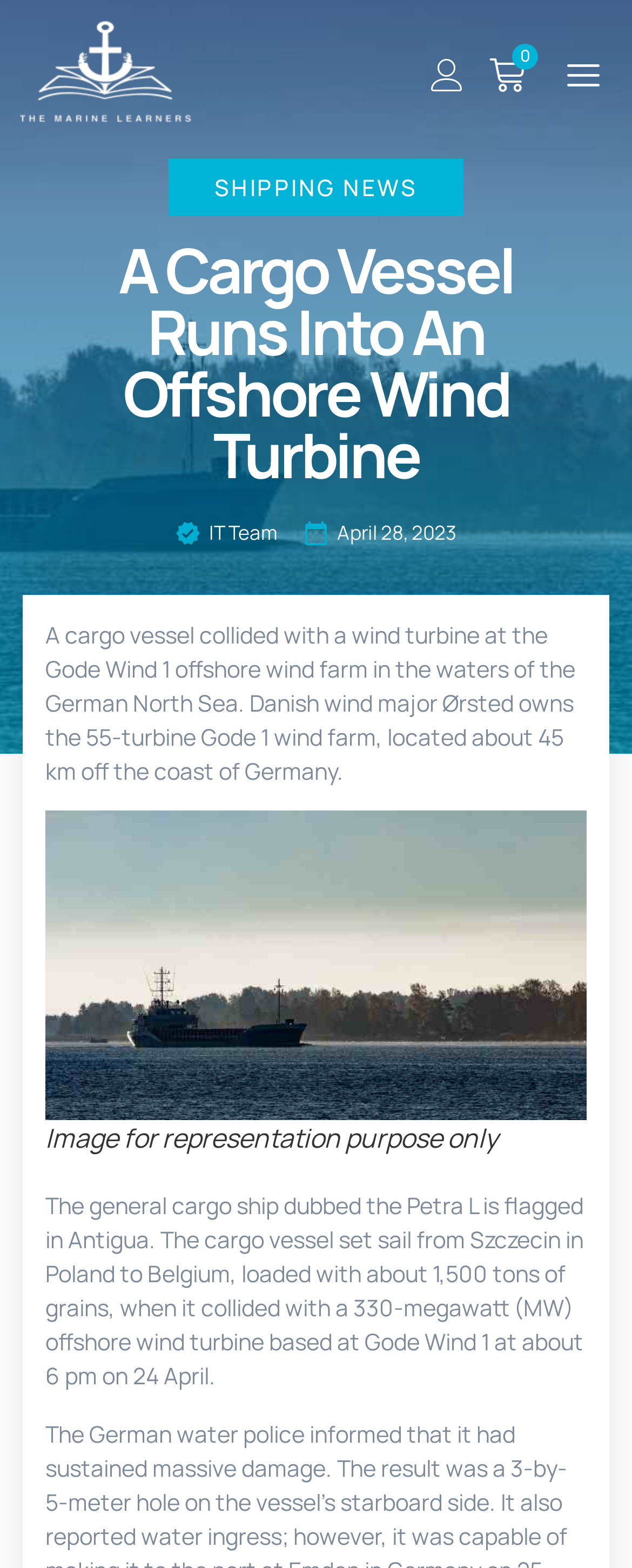Generate a comprehensive description of the webpage content.

The webpage is about a news article titled "A Cargo Vessel Runs Into An Offshore Wind Turbine". At the top left, there is a logo of "The Marine Learners" with a link. On the top right, there are three links: an empty link, a cart icon with "0" items, and another empty link.

Below the top section, there is a heading "SHIPPING NEWS" with a link, followed by a larger heading "A Cargo Vessel Runs Into An Offshore Wind Turbine" that spans almost the entire width of the page.

Under the headings, there are two links: "IT Team" and "April 28, 2023", which are positioned side by side. Below these links, there is a paragraph of text that summarizes the news article, describing a cargo vessel colliding with a wind turbine at an offshore wind farm in the German North Sea.

To the right of the paragraph, there is a figure with an image of an offshore wind turbine, accompanied by a caption "Image for representation purpose only". Below the image, there is another paragraph of text that provides more details about the cargo vessel and the collision.

Overall, the webpage has a simple layout with a clear structure, featuring a prominent heading, a brief summary, and a supporting image with a caption.